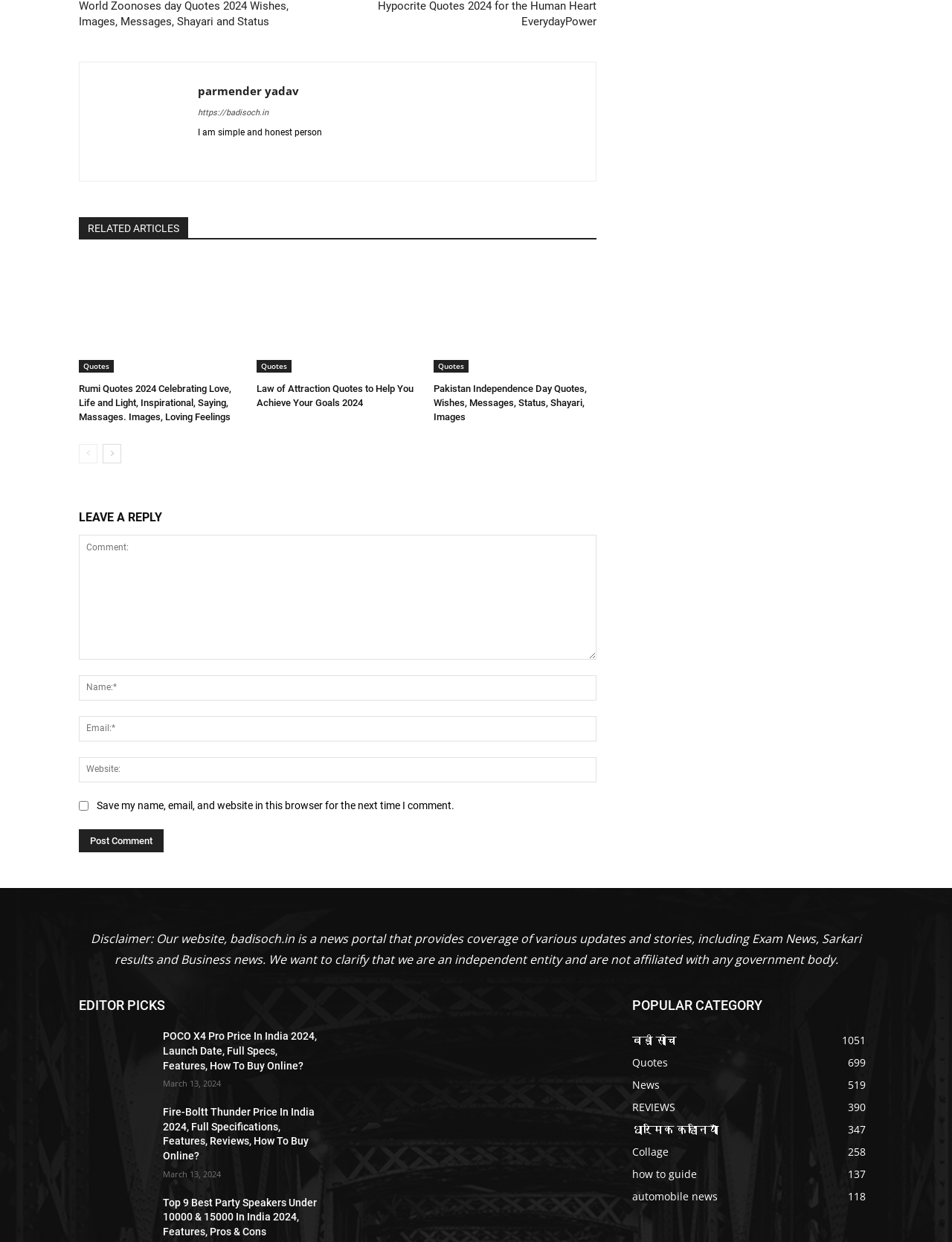Can users leave a reply on the webpage?
Answer the question based on the image using a single word or a brief phrase.

Yes